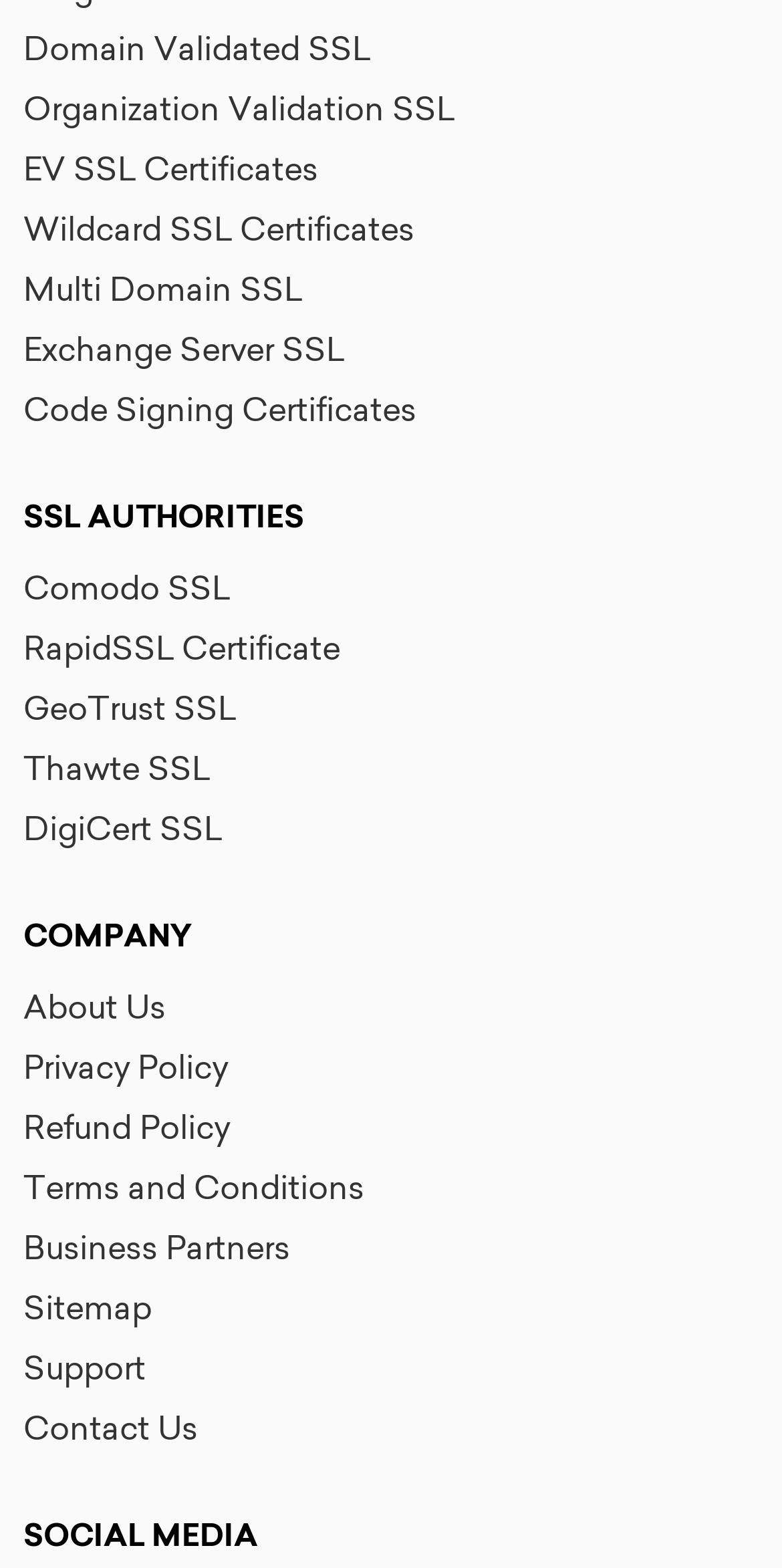Locate the bounding box of the user interface element based on this description: "Domain Validated SSL".

[0.03, 0.018, 0.474, 0.043]